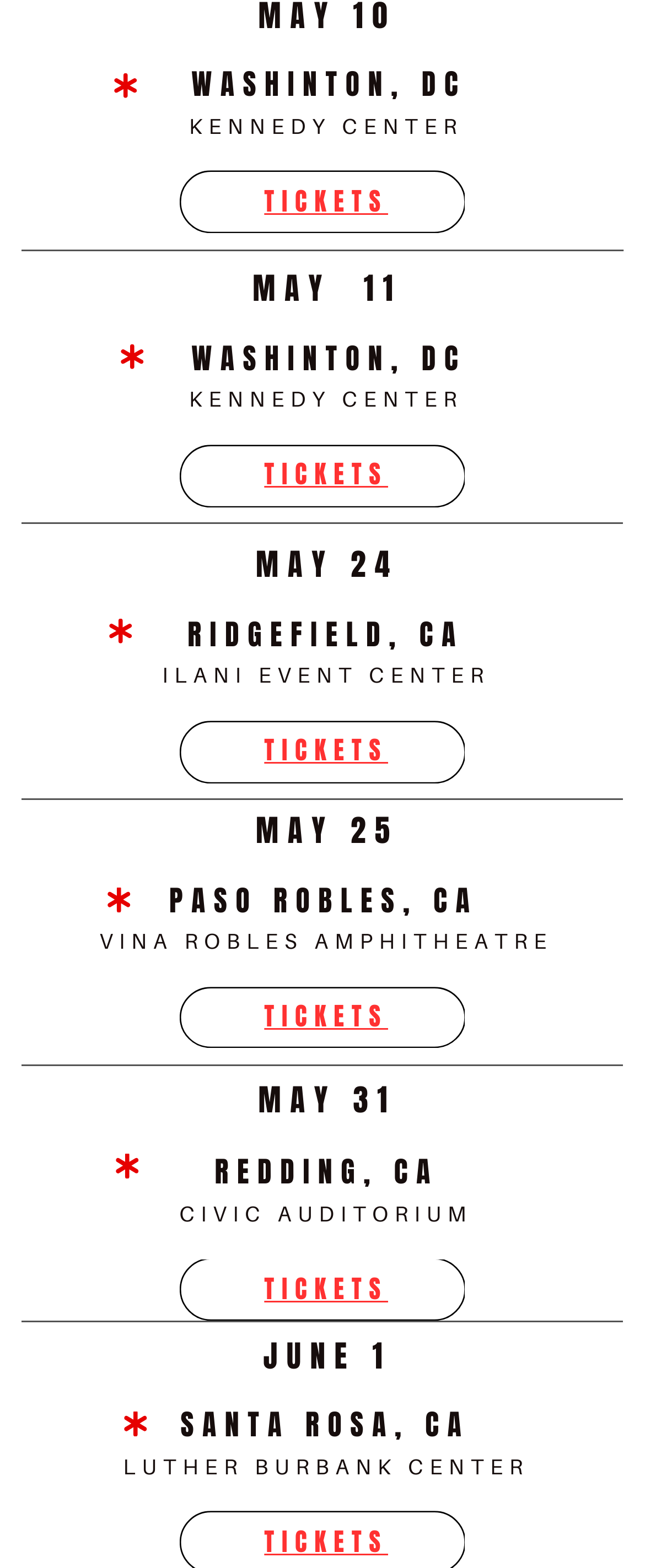Please respond to the question using a single word or phrase:
What is the date of the event in WASHINGTON, DC?

MAY 11